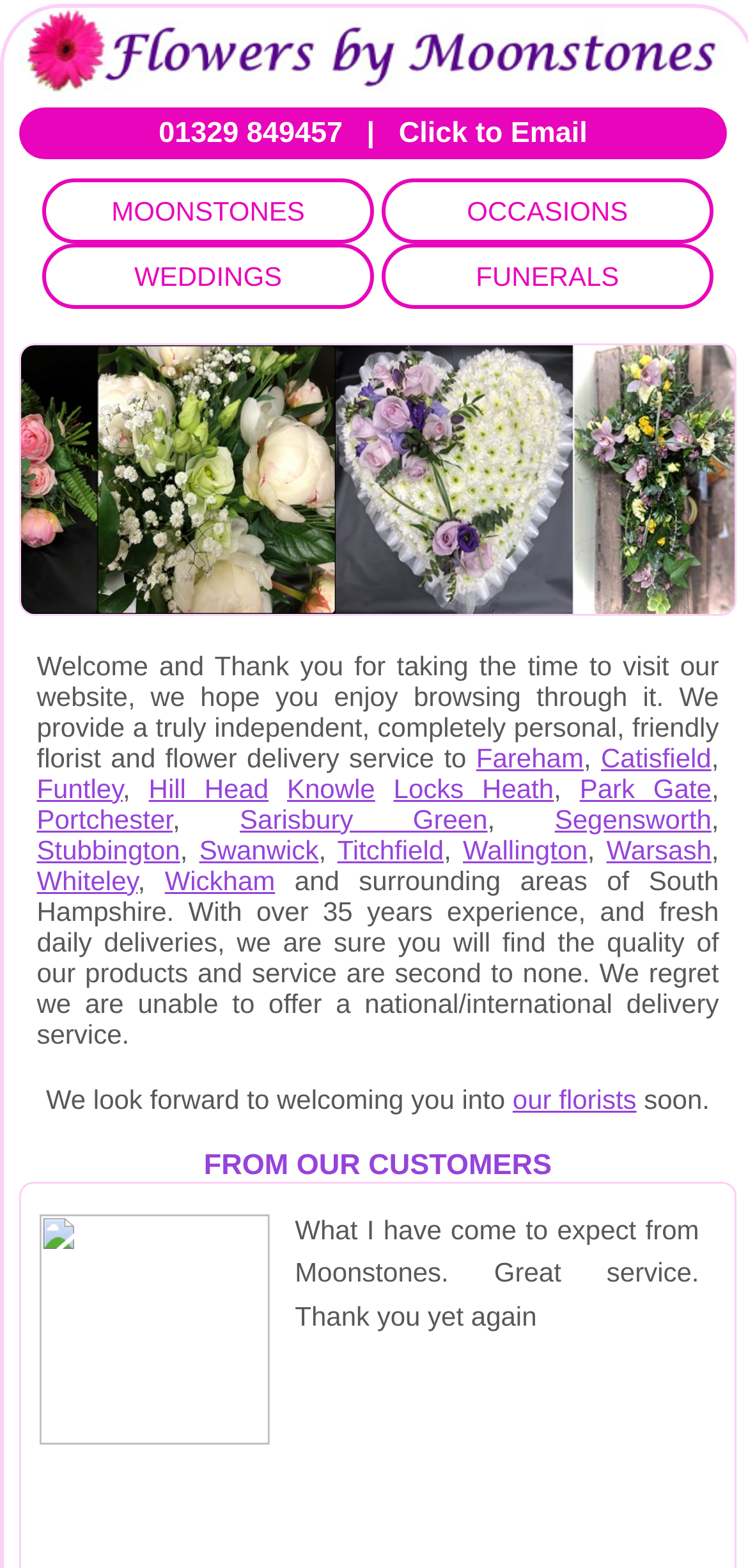Determine the coordinates of the bounding box for the clickable area needed to execute this instruction: "Open the search bar".

None